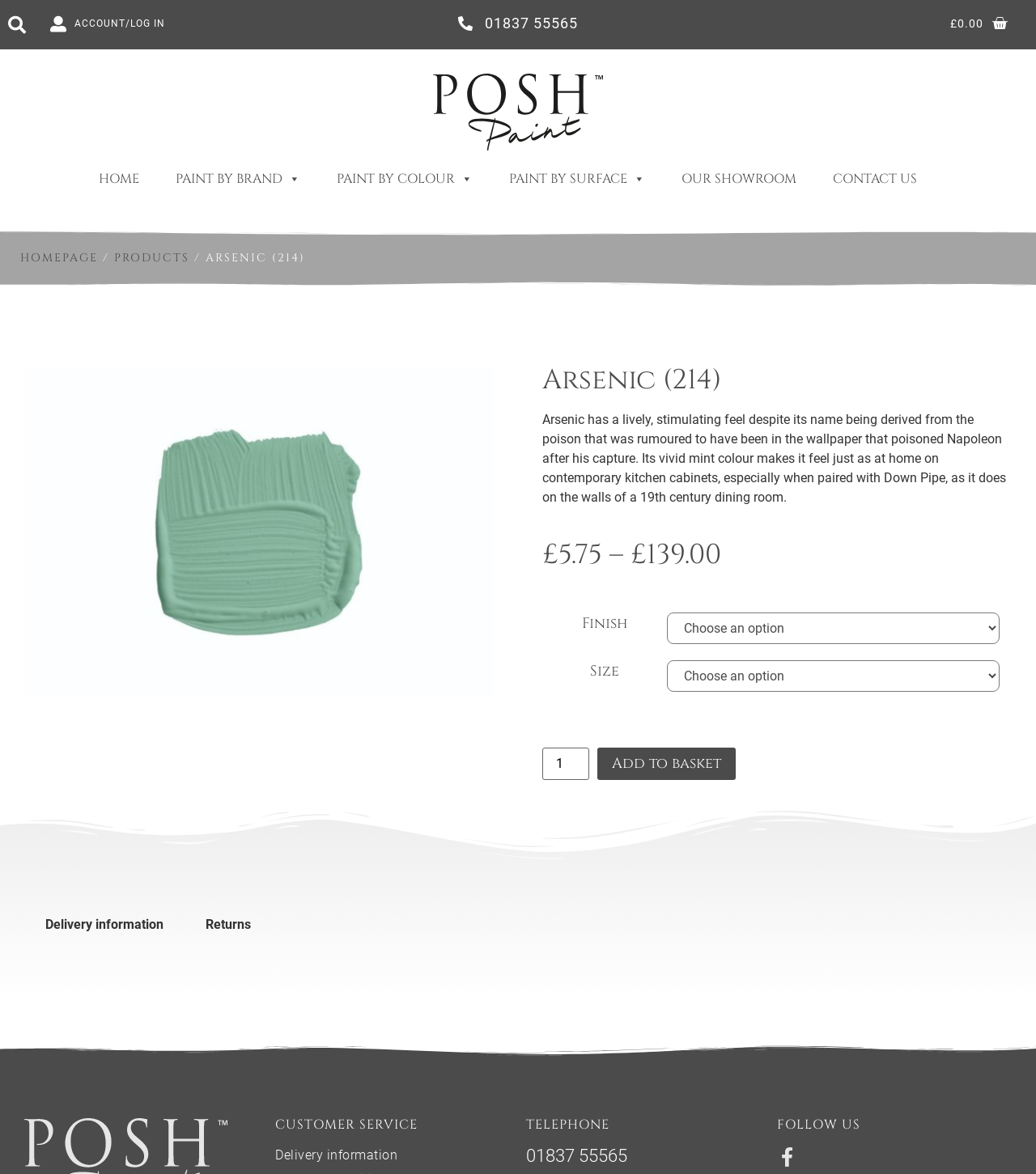Identify the bounding box coordinates of the element that should be clicked to fulfill this task: "Add to basket". The coordinates should be provided as four float numbers between 0 and 1, i.e., [left, top, right, bottom].

[0.577, 0.637, 0.71, 0.664]